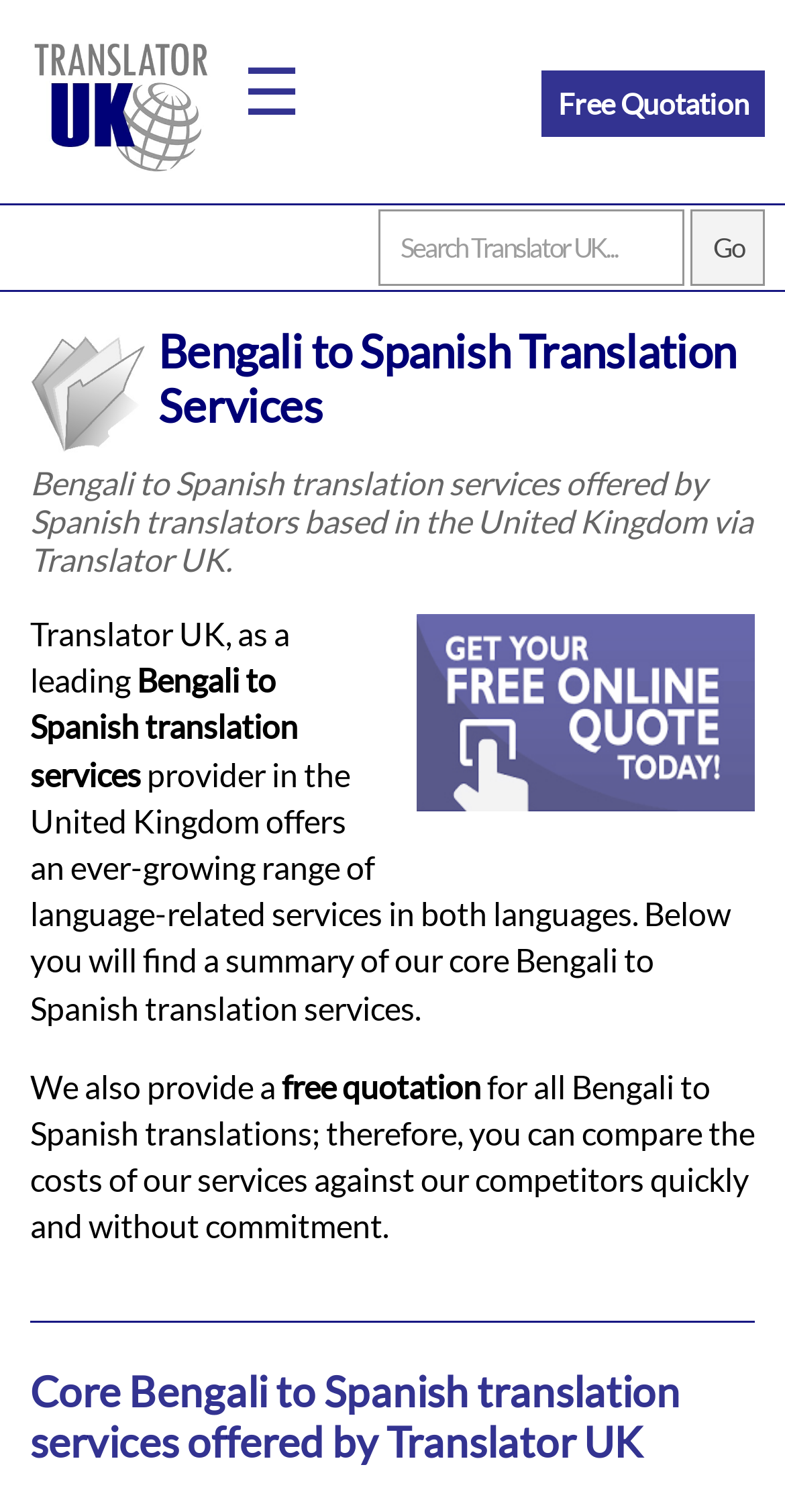Locate the bounding box of the UI element based on this description: "name="qu7" placeholder="Search Translator UK..."". Provide four float numbers between 0 and 1 as [left, top, right, bottom].

[0.482, 0.138, 0.872, 0.189]